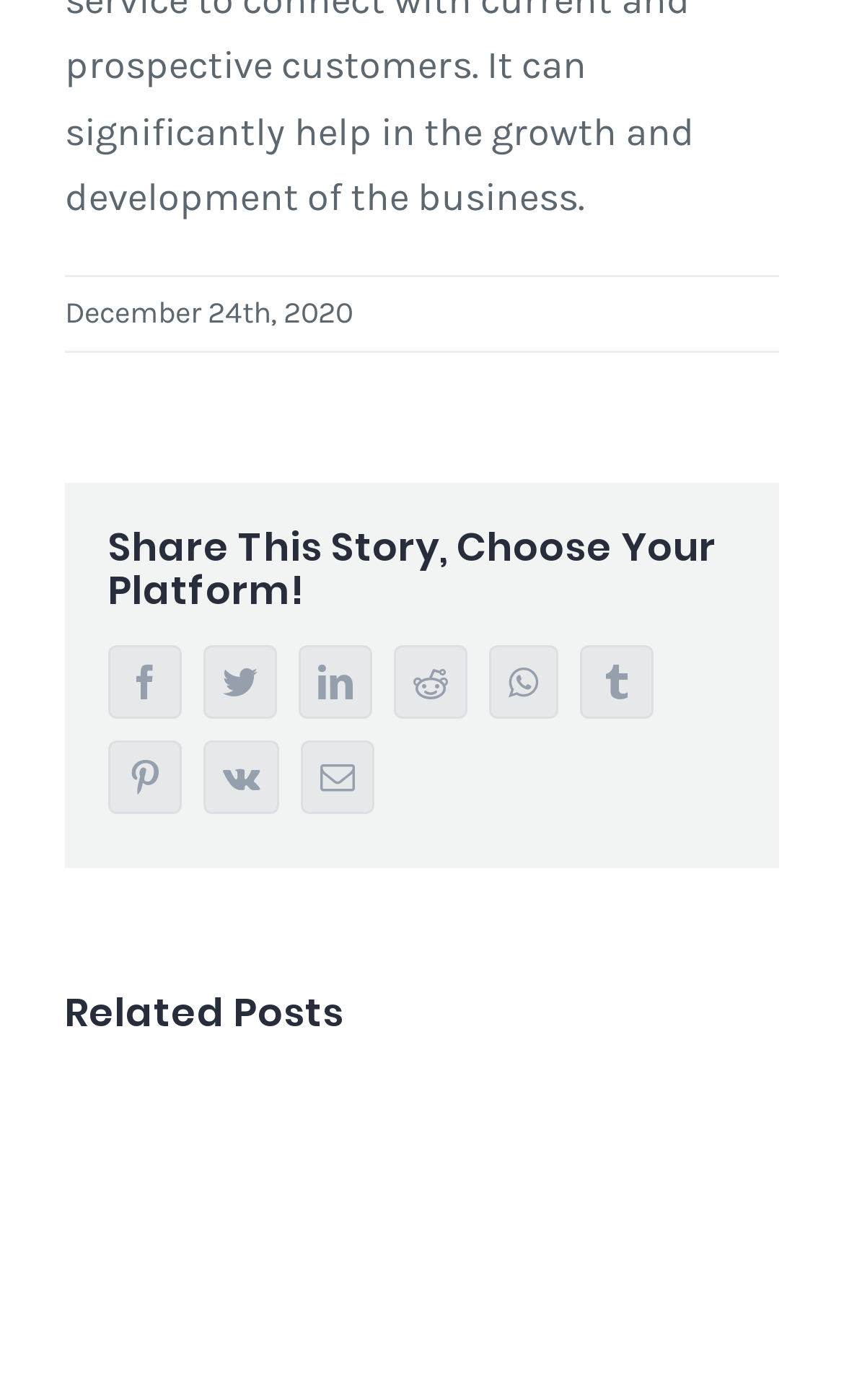Examine the image and give a thorough answer to the following question:
How many related posts are listed?

I counted the number of related post links available below the 'Related Posts' heading, which includes 'Tips to improve your business with Bulk SMS Service' and 'Gallery'.